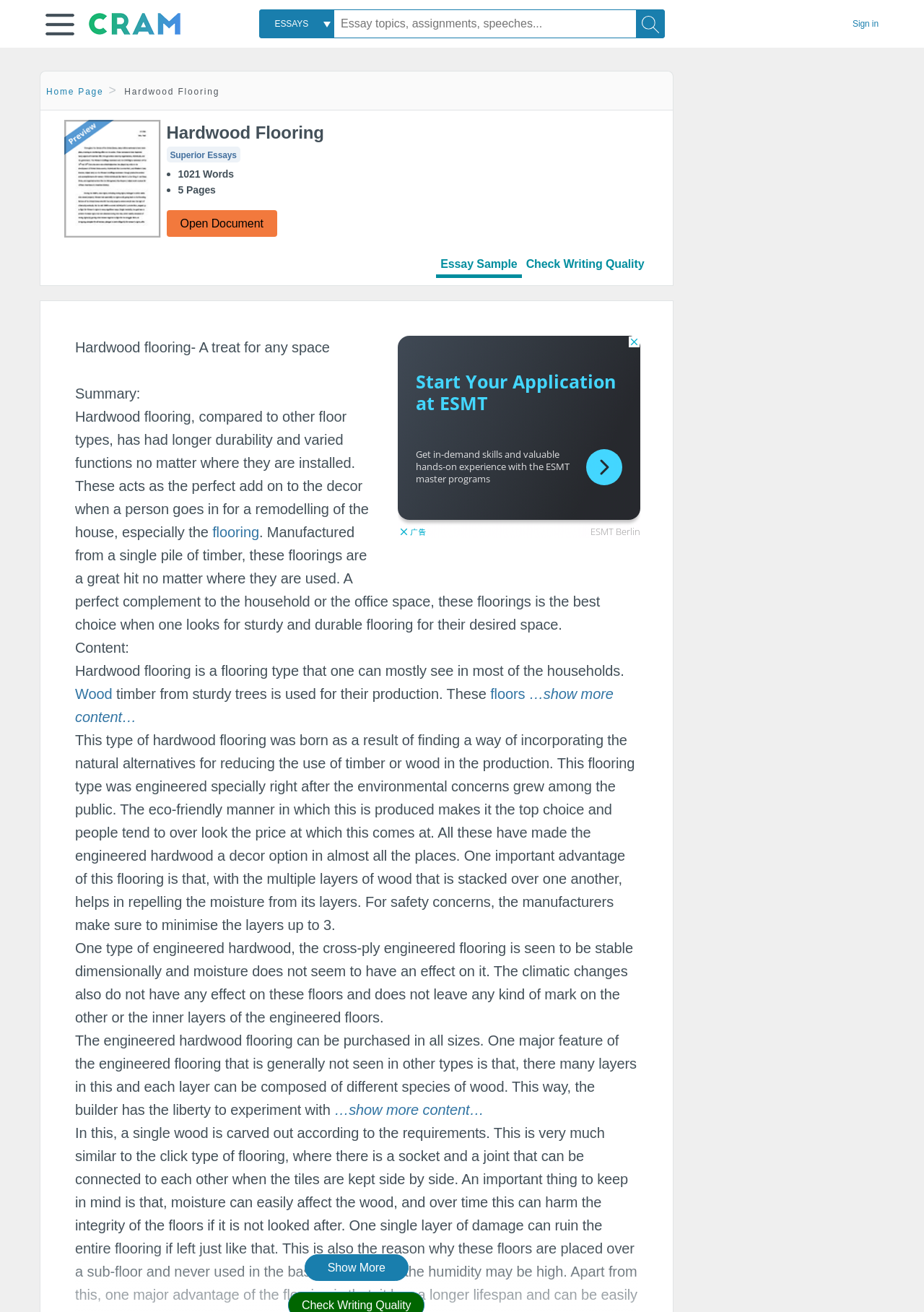Please indicate the bounding box coordinates of the element's region to be clicked to achieve the instruction: "Open the main menu". Provide the coordinates as four float numbers between 0 and 1, i.e., [left, top, right, bottom].

[0.049, 0.005, 0.08, 0.032]